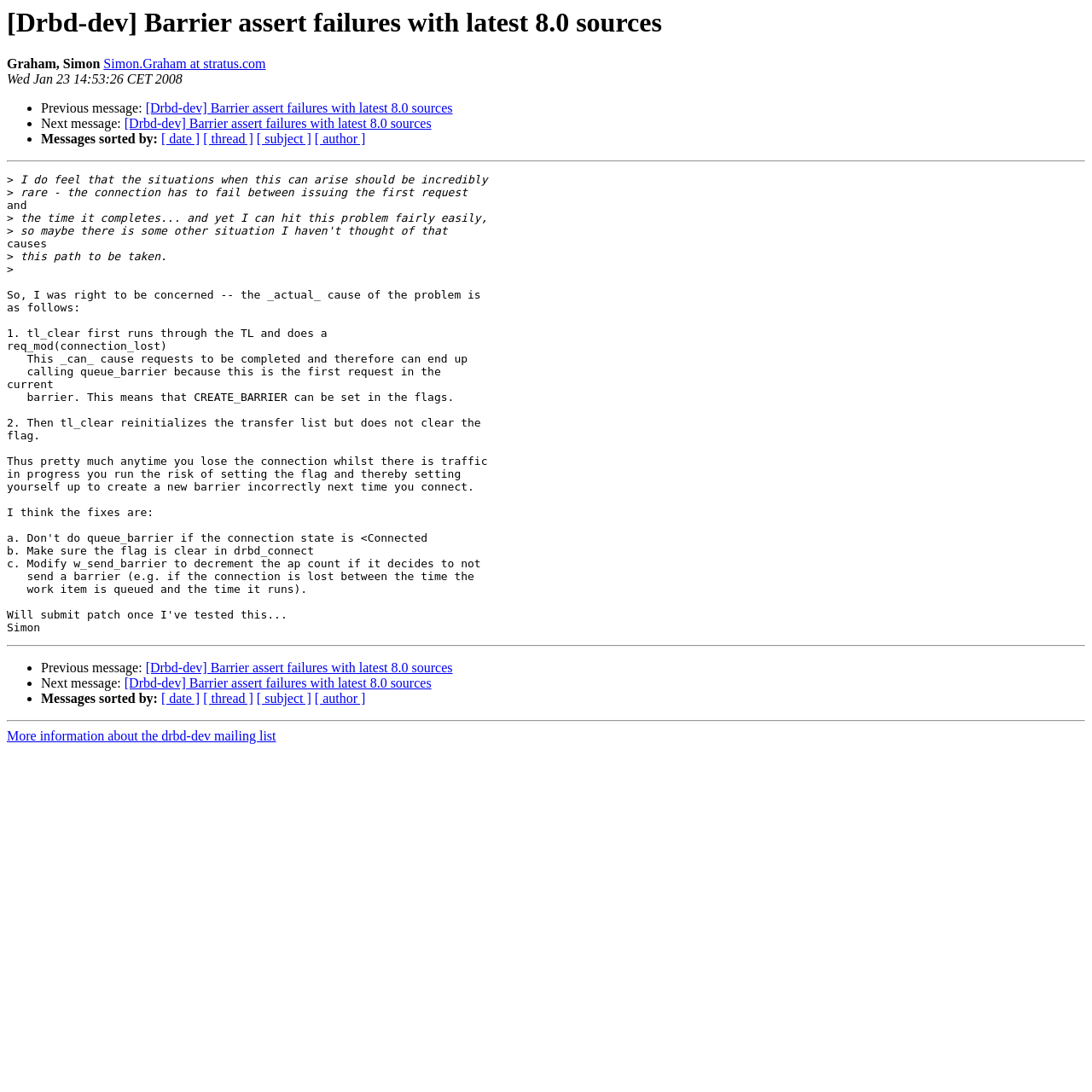Refer to the screenshot and answer the following question in detail:
Who is the author of this message?

The author of this message is Simon Graham, which can be inferred from the text 'Graham, Simon' and the email address 'Simon.Graham at stratus.com' provided in the webpage.